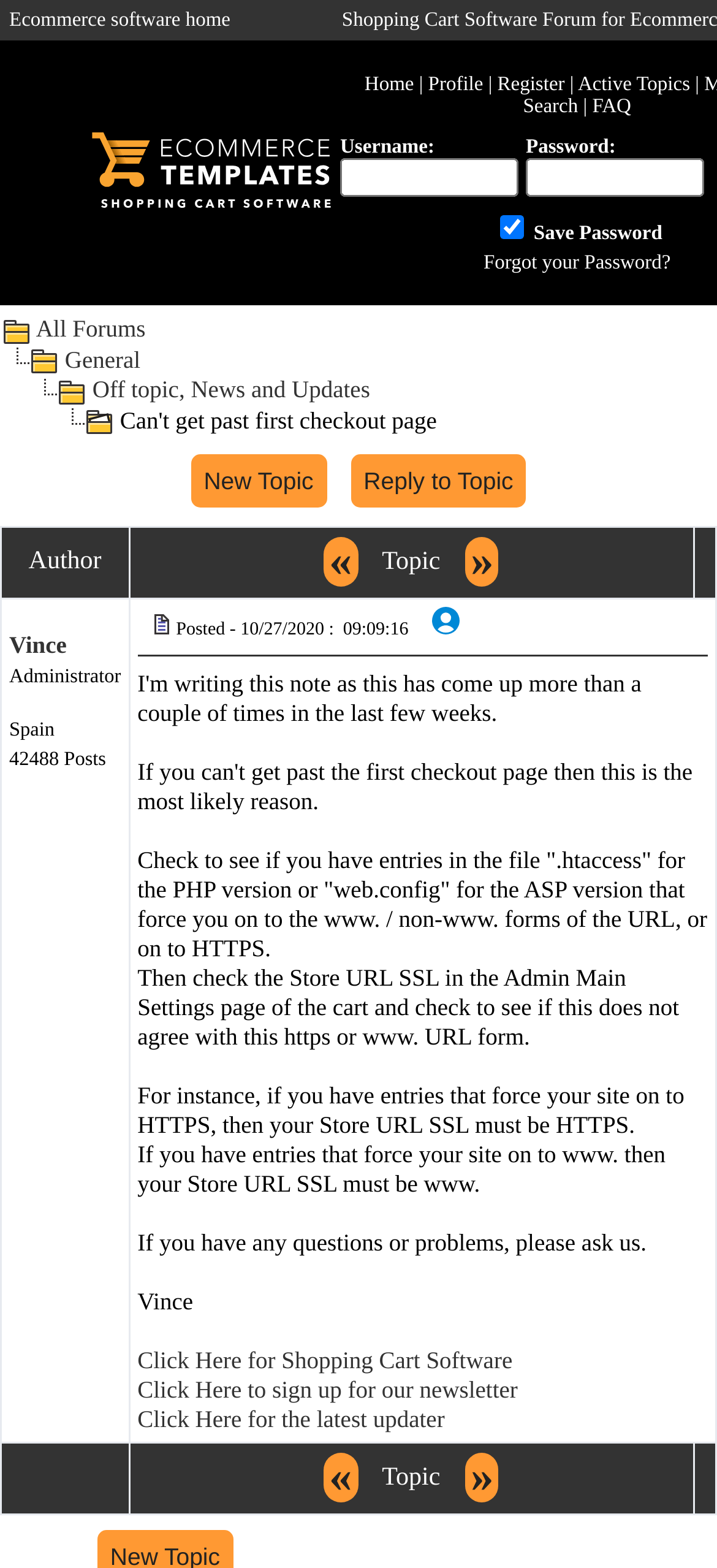How many links are there in the first post?
Please utilize the information in the image to give a detailed response to the question.

I counted the number of link elements in the first post, and there are five links.